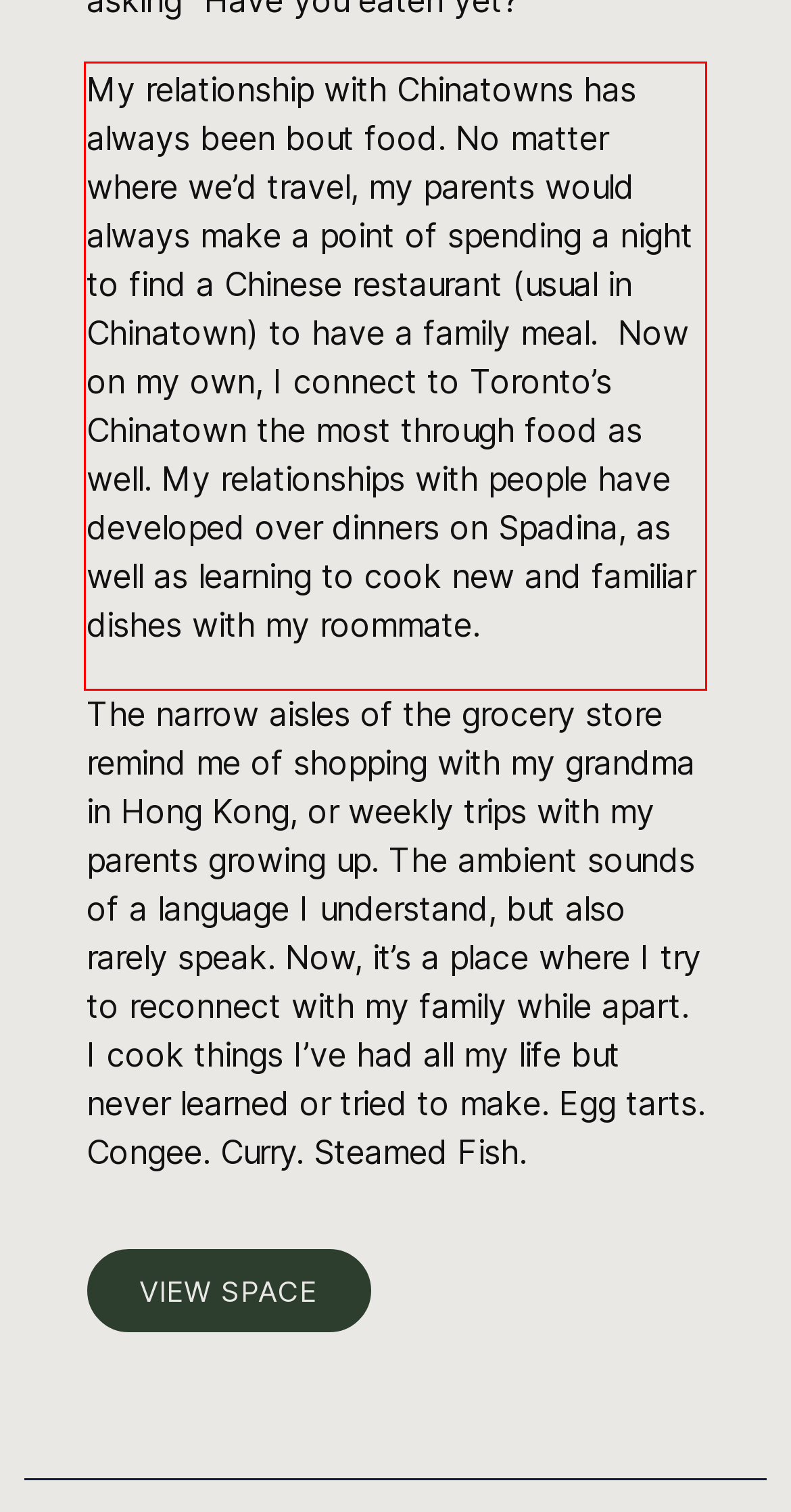With the provided screenshot of a webpage, locate the red bounding box and perform OCR to extract the text content inside it.

My relationship with Chinatowns has always been bout food. No matter where we’d travel, my parents would always make a point of spending a night to find a Chinese restaurant (usual in Chinatown) to have a family meal. Now on my own, I connect to Toronto’s Chinatown the most through food as well. My relationships with people have developed over dinners on Spadina, as well as learning to cook new and familiar dishes with my roommate.